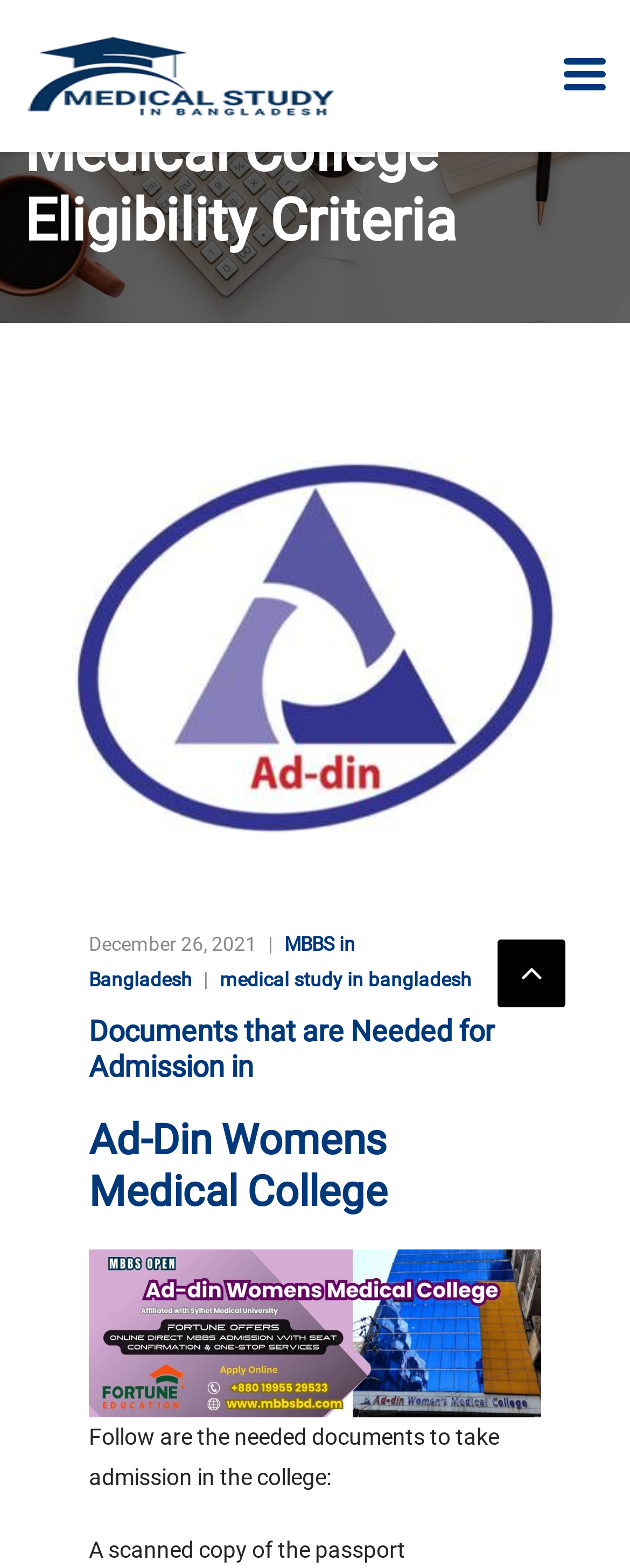Find the bounding box coordinates for the UI element whose description is: "medical study in bangladesh". The coordinates should be four float numbers between 0 and 1, in the format [left, top, right, bottom].

[0.349, 0.617, 0.749, 0.632]